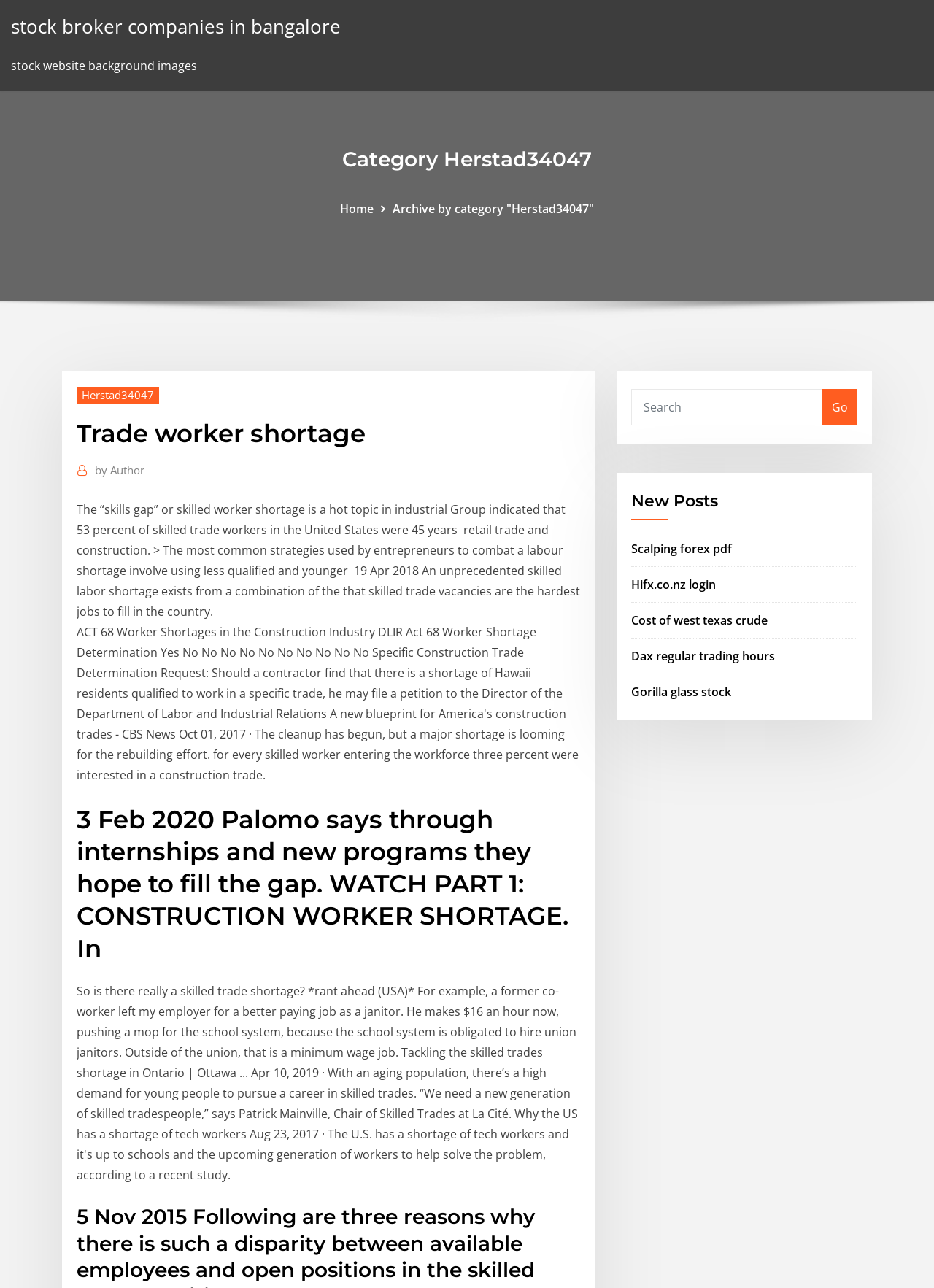Kindly determine the bounding box coordinates of the area that needs to be clicked to fulfill this instruction: "Click on 'Home'".

[0.364, 0.156, 0.4, 0.168]